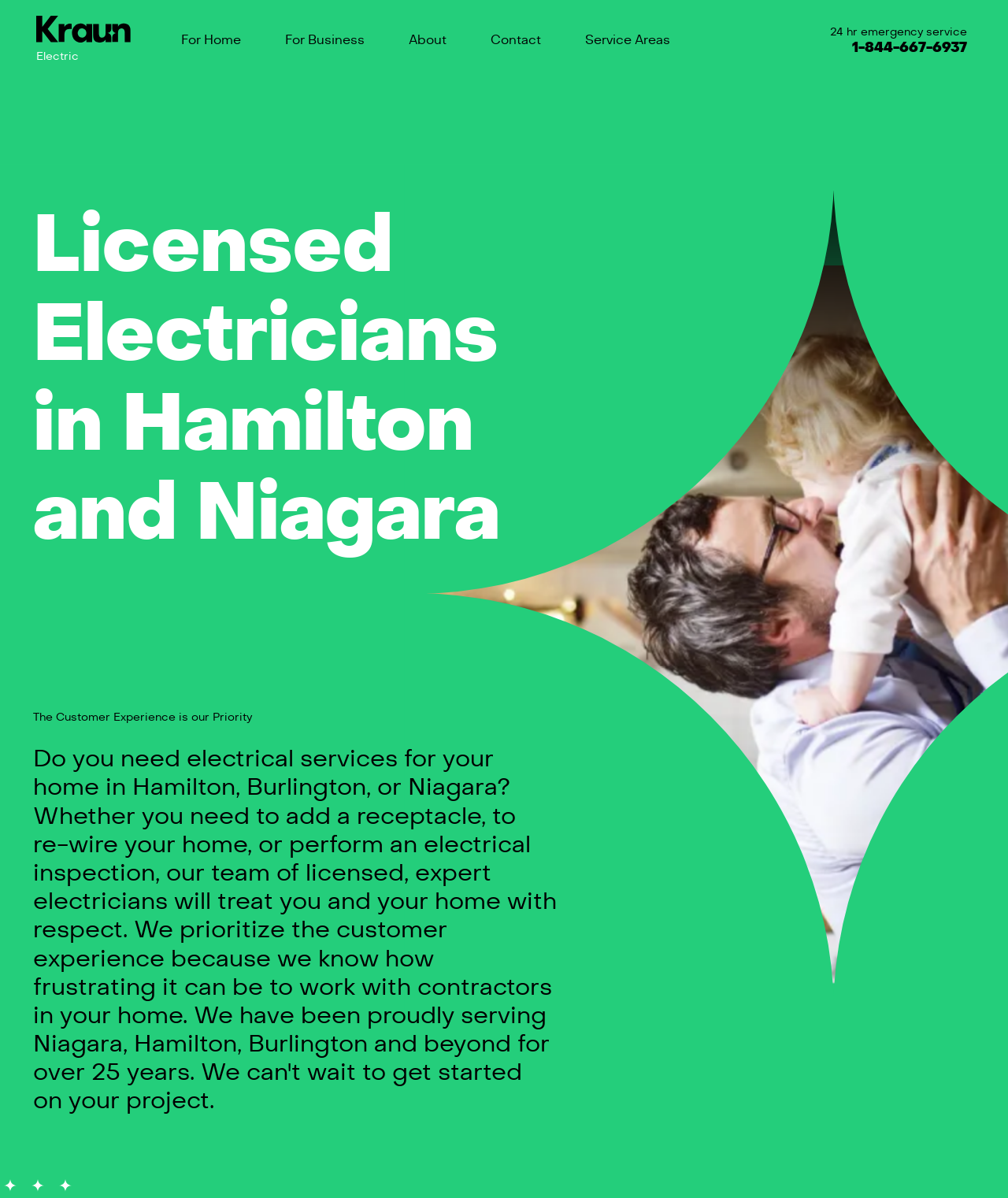What is the phone number on the webpage?
Please respond to the question with a detailed and well-explained answer.

I found the phone number by looking at the link element with the text '1-844-667-6937' which is located at the top right corner of the webpage.